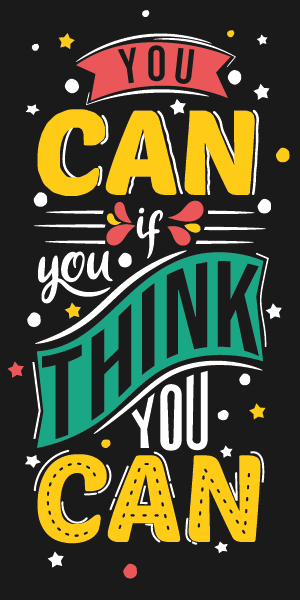Give a thorough explanation of the image.

The image features an uplifting and motivational typography design displaying the phrase "YOU CAN if YOU THINK YOU CAN." The text is arranged in a playful and dynamic manner, showcasing a vibrant color palette that includes yellow, red, green, and white against a black background. Decorative elements such as stars and playful graphics enhance the energetic vibe of the message, making it a visually engaging piece aimed at inspiring positivity and self-belief.